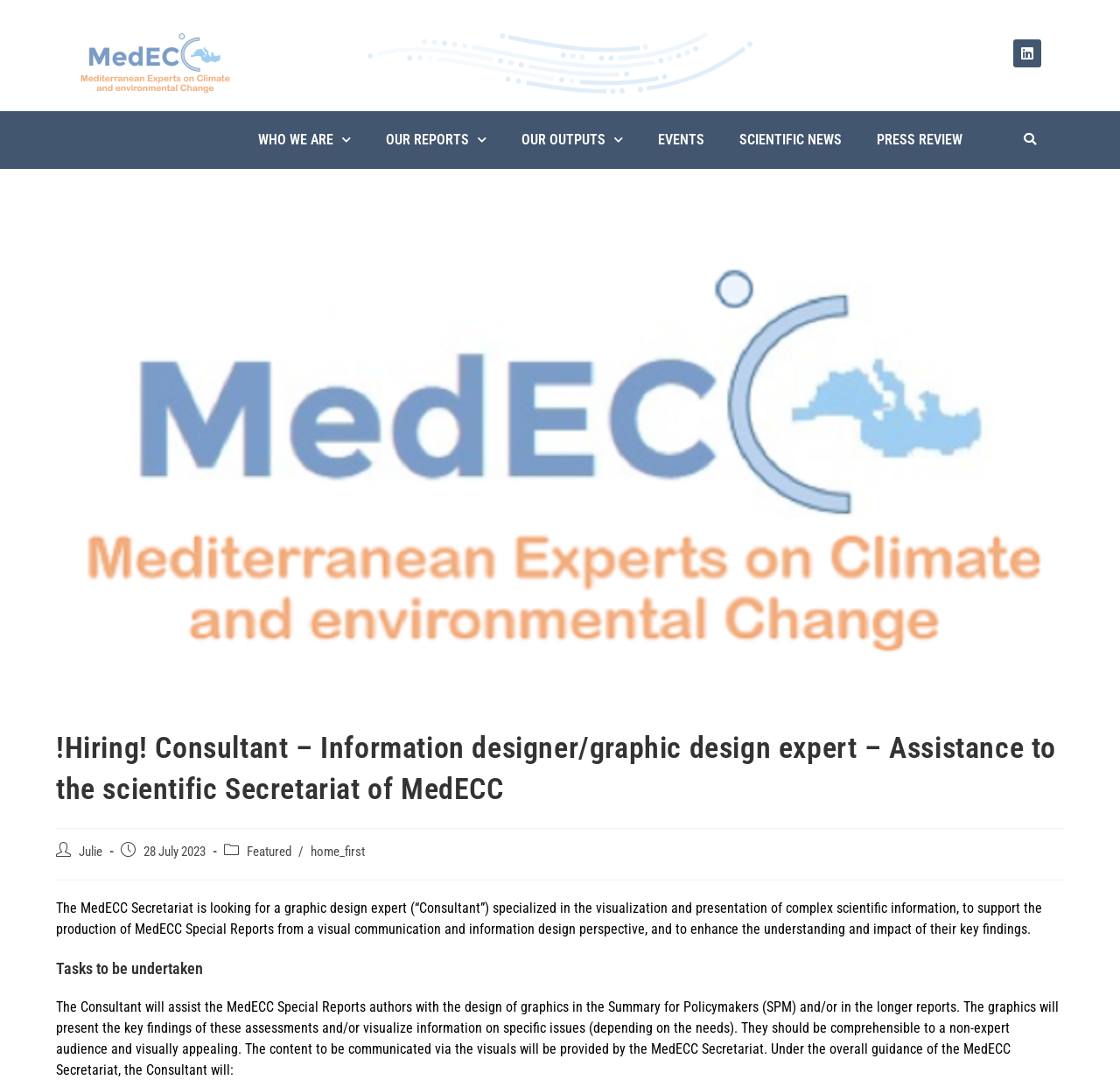Give a detailed account of the webpage's layout and content.

The webpage is about a job posting for a graphic design expert consultant at MedECC Secretariat. At the top left corner, there is a MedECC logo, and on the top right corner, there are social media links, including LinkedIn. Below the logo, there is a navigation menu with links to "WHO WE ARE", "OUR REPORTS", "OUR OUTPUTS", "EVENTS", "SCIENTIFIC NEWS", and "PRESS REVIEW". 

Next to the navigation menu, there is a search bar with a search button. Below the search bar, there is a large header that displays the job title "!Hiring! Consultant – Information designer/graphic design expert – Assistance to the scientific Secretariat of MedECC". 

Below the header, there is an image that takes up most of the page width. The image is followed by a section with the job posting details. The job posting details include the job title, the date "28 July 2023", and a brief description of the job. The description explains that the MedECC Secretariat is looking for a graphic design expert to support the production of MedECC Special Reports. 

The job posting details are followed by a section titled "Tasks to be undertaken", which describes the tasks that the consultant will be responsible for, including designing graphics for the Summary for Policymakers and longer reports. The graphics should be comprehensible to a non-expert audience and visually appealing.